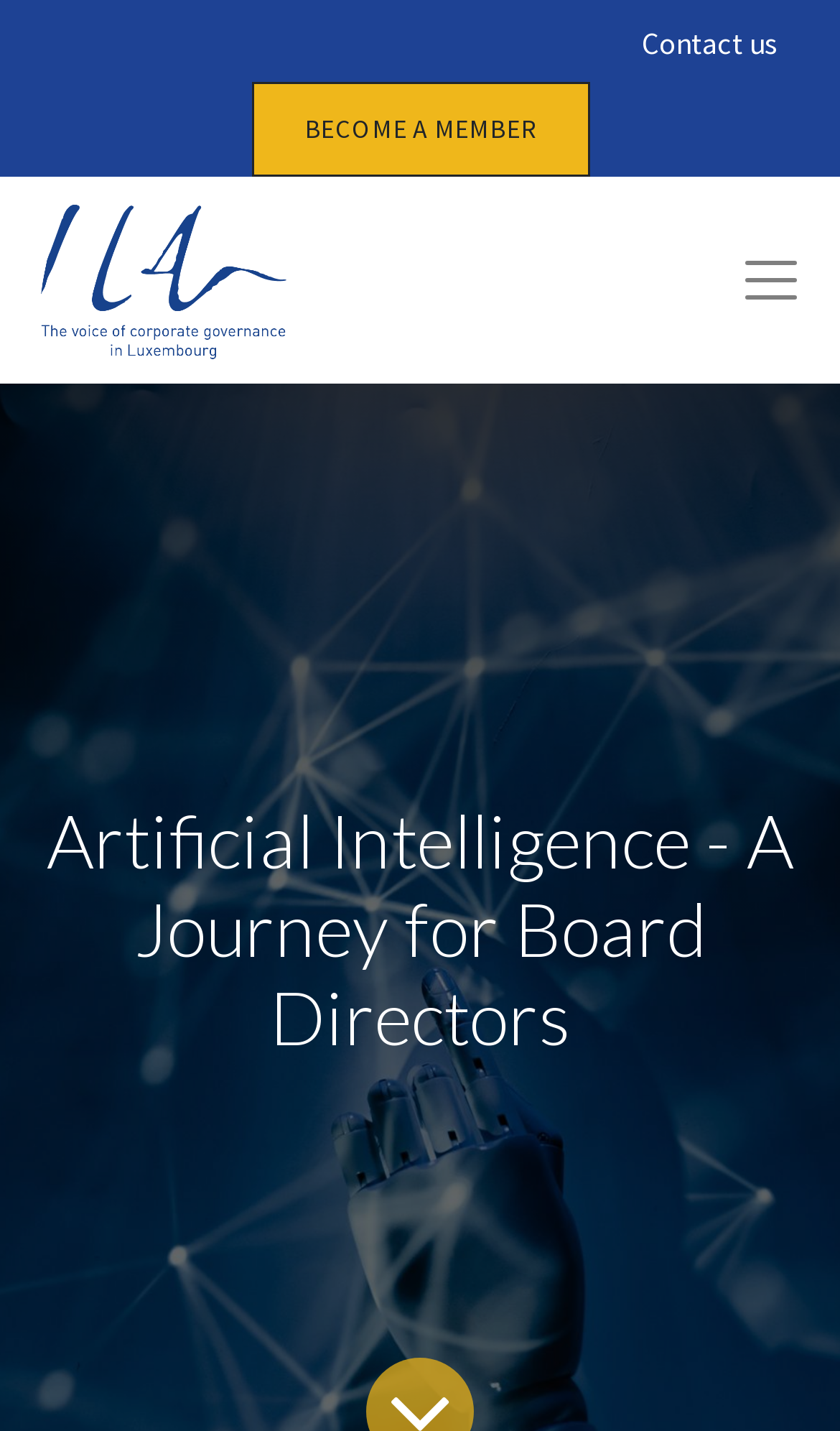What is the relationship between the link 'Contact us' and the link 'BECOME A MEMBER'?
Please provide a single word or phrase as the answer based on the screenshot.

They are separate links